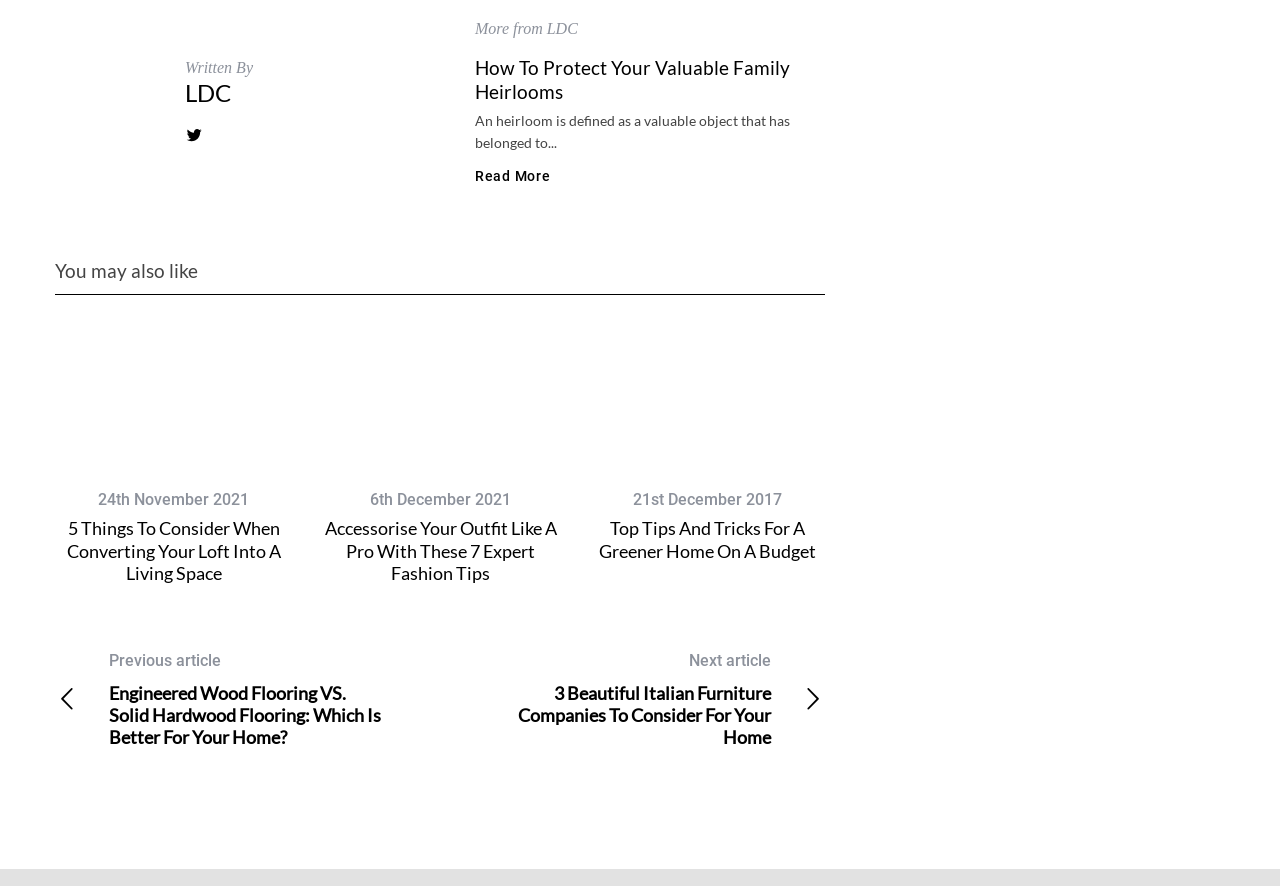Please determine the bounding box coordinates of the element to click in order to execute the following instruction: "Go to 'Top Tips and Tricks for a Greener Home on a Budget'". The coordinates should be four float numbers between 0 and 1, specified as [left, top, right, bottom].

[0.468, 0.584, 0.638, 0.634]